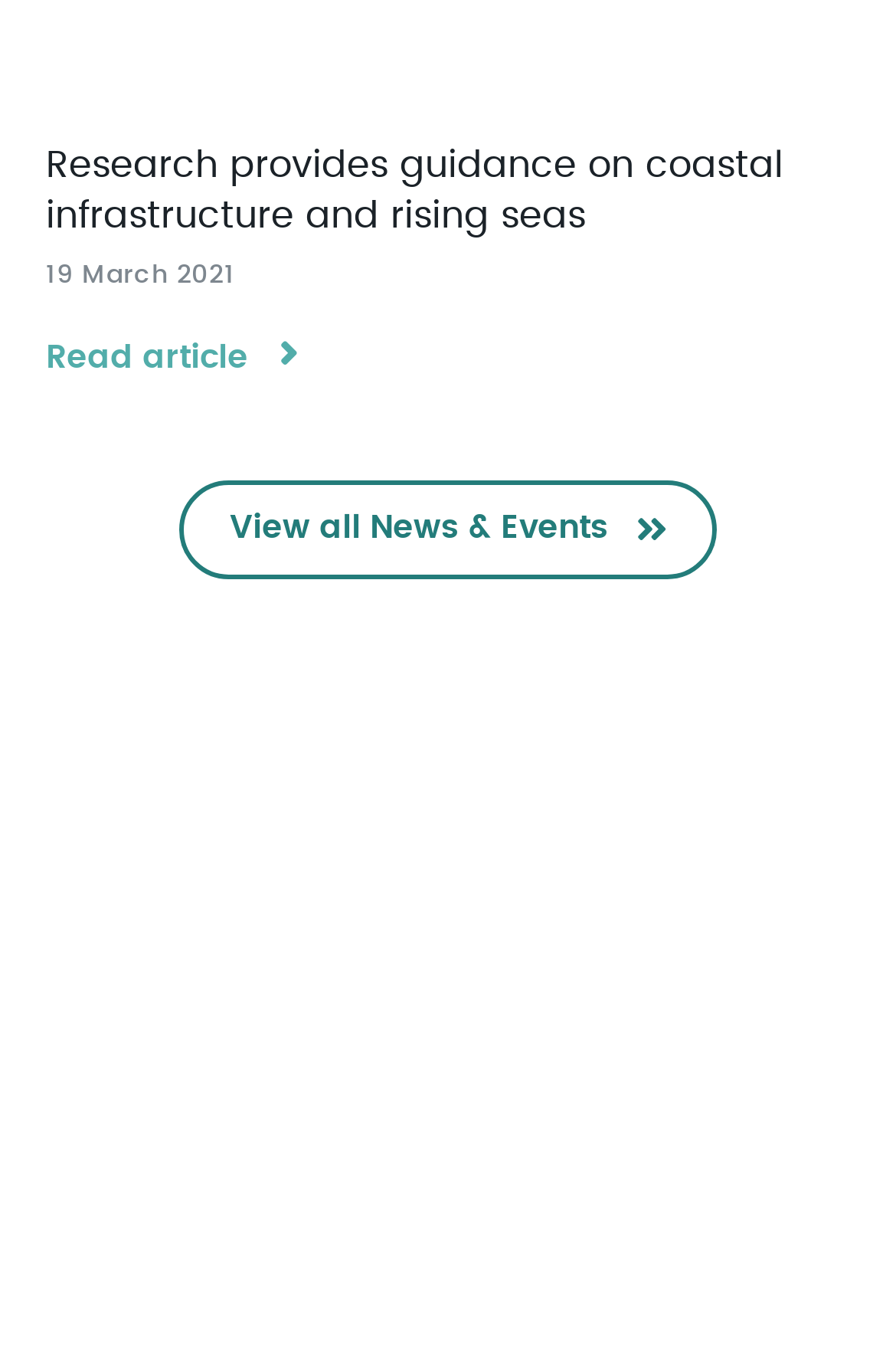What is the date of the research article?
Could you answer the question in a detailed manner, providing as much information as possible?

I found the date '19 March 2021' next to the heading 'Research provides guidance on coastal infrastructure and rising seas', which suggests that it is the date of the research article.